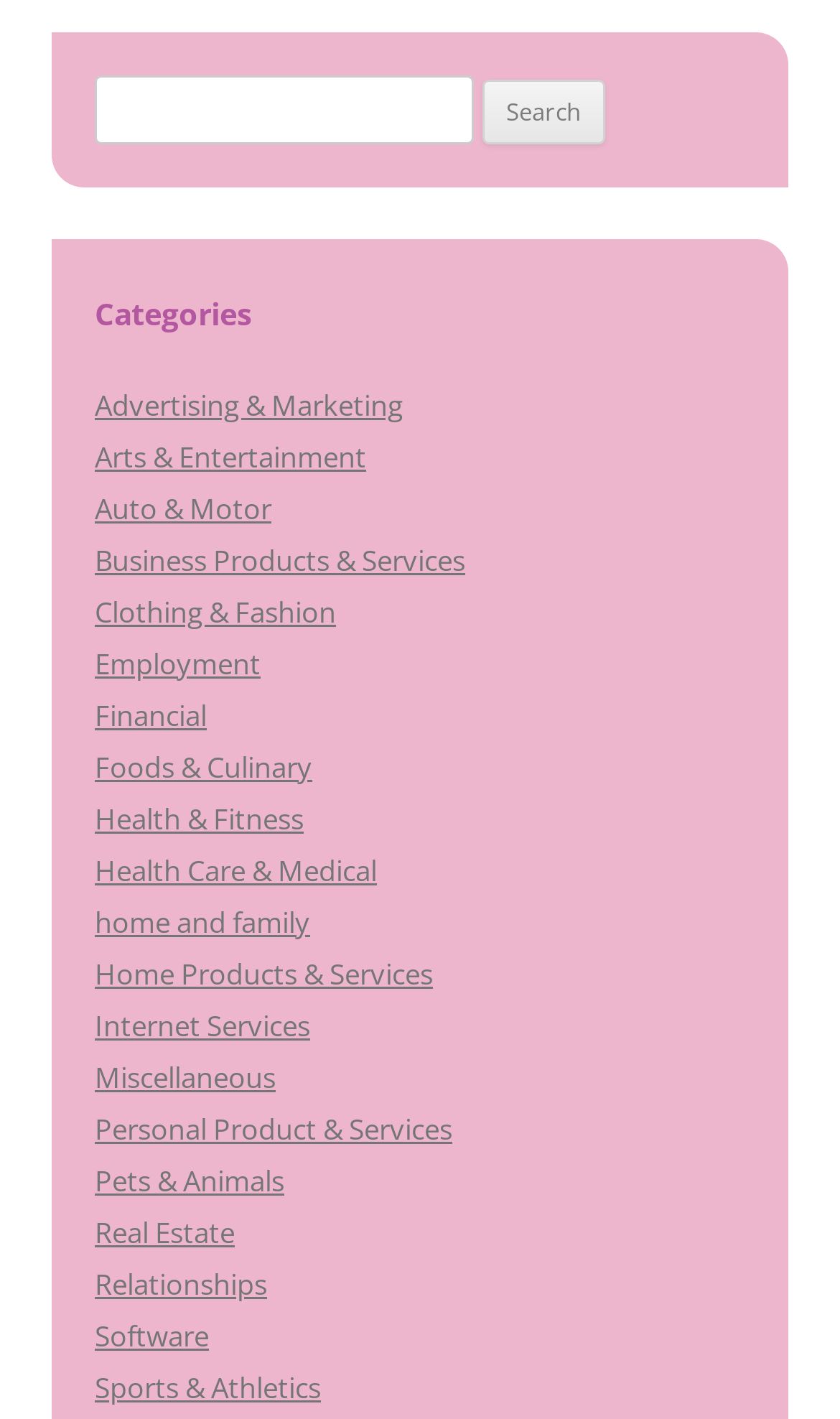Show the bounding box coordinates for the element that needs to be clicked to execute the following instruction: "Explore Health & Fitness". Provide the coordinates in the form of four float numbers between 0 and 1, i.e., [left, top, right, bottom].

[0.113, 0.563, 0.362, 0.59]